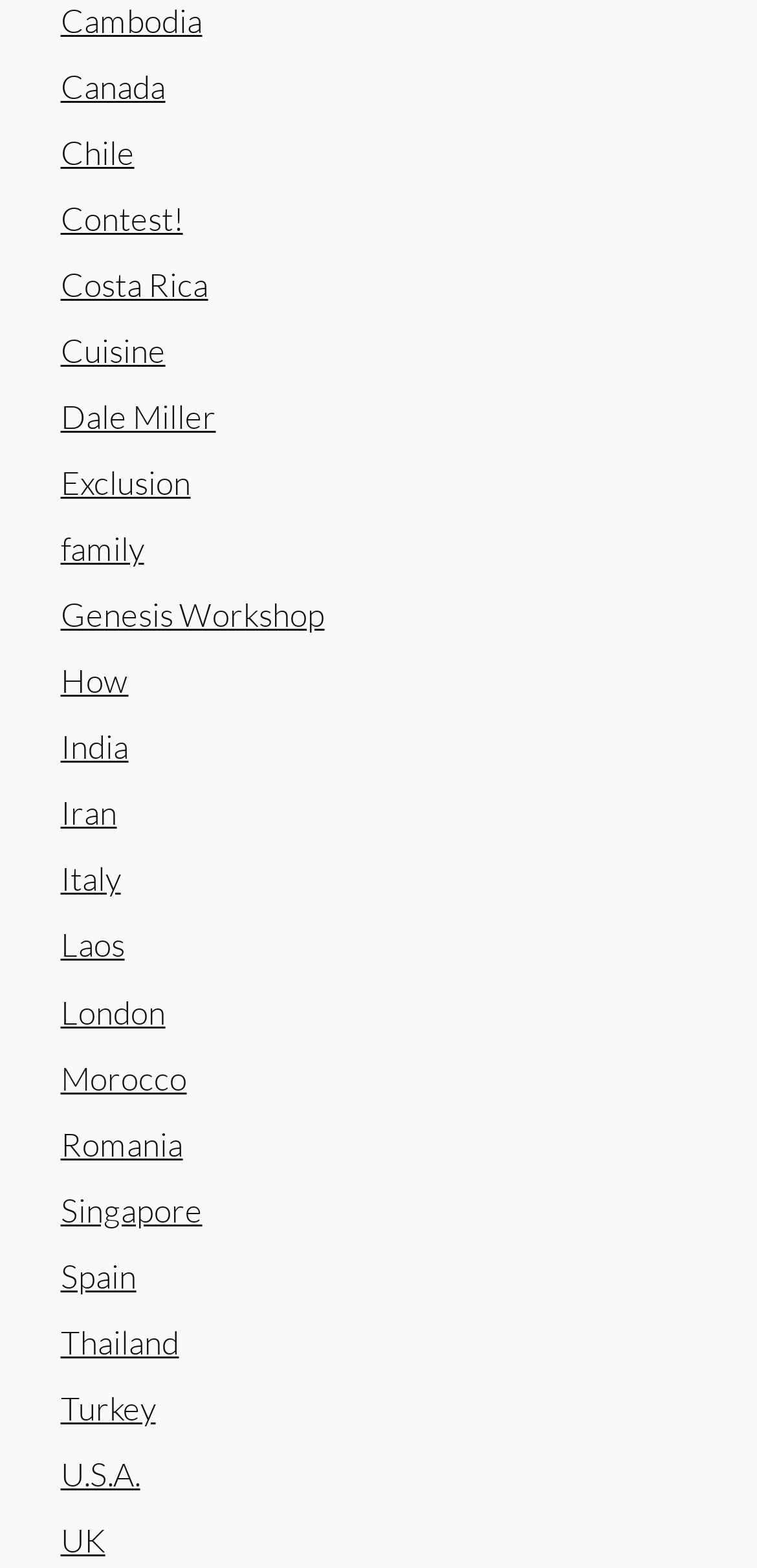How many countries are listed?
Respond with a short answer, either a single word or a phrase, based on the image.

19